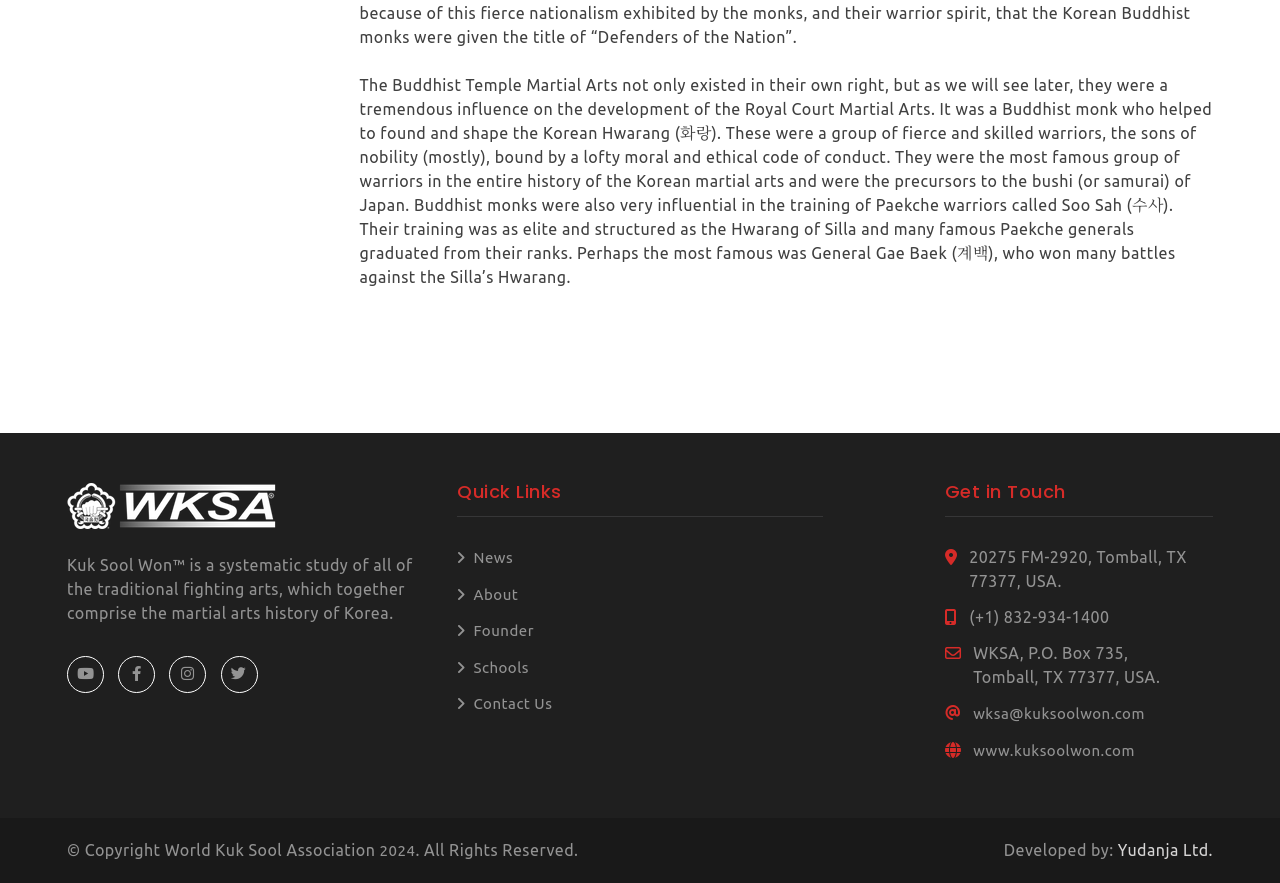What is the name of the company that developed the website?
By examining the image, provide a one-word or phrase answer.

Yudanja Ltd.